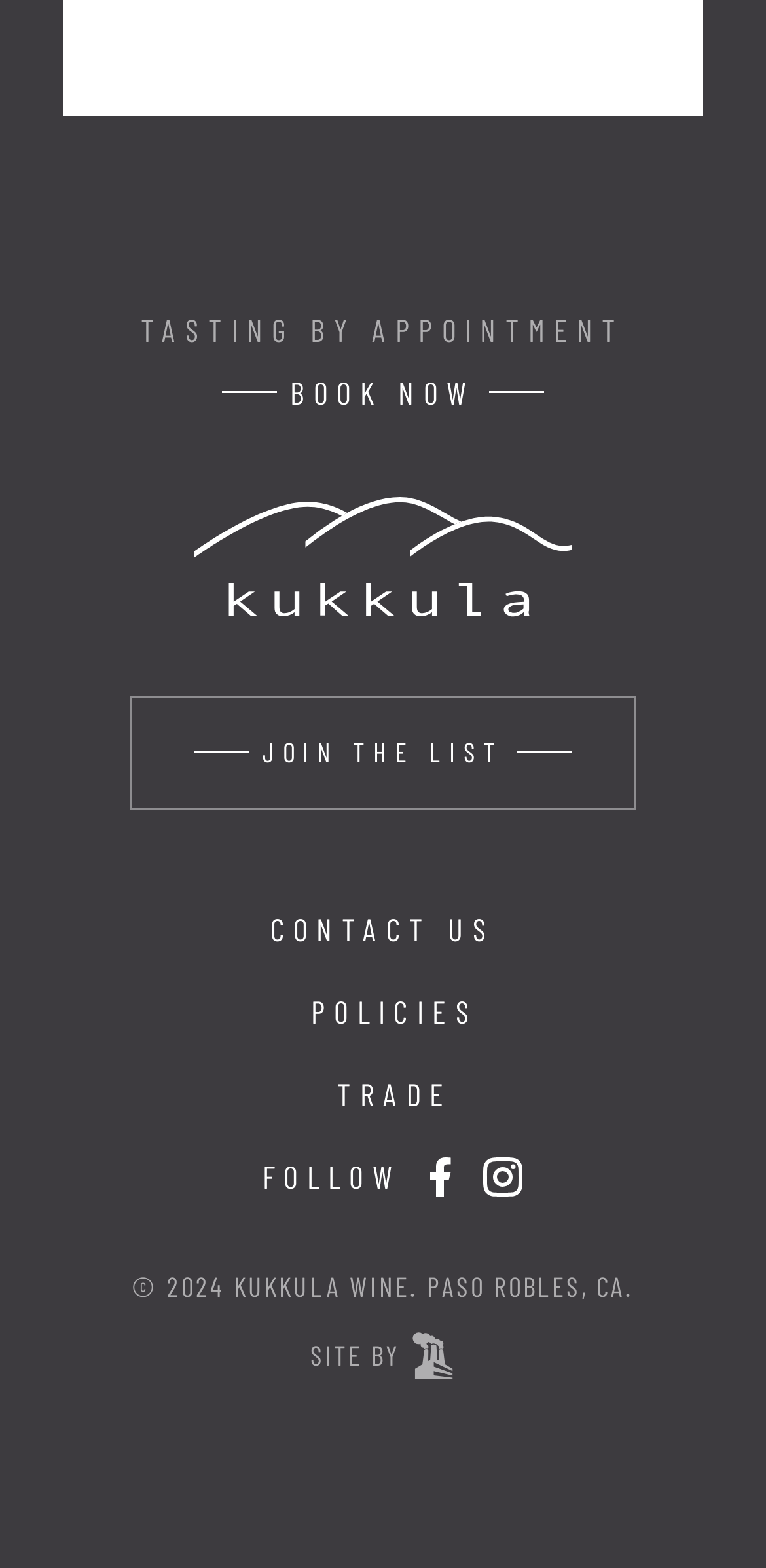What is the location of Kukkula Wines?
Look at the image and answer the question using a single word or phrase.

Paso Robles, CA